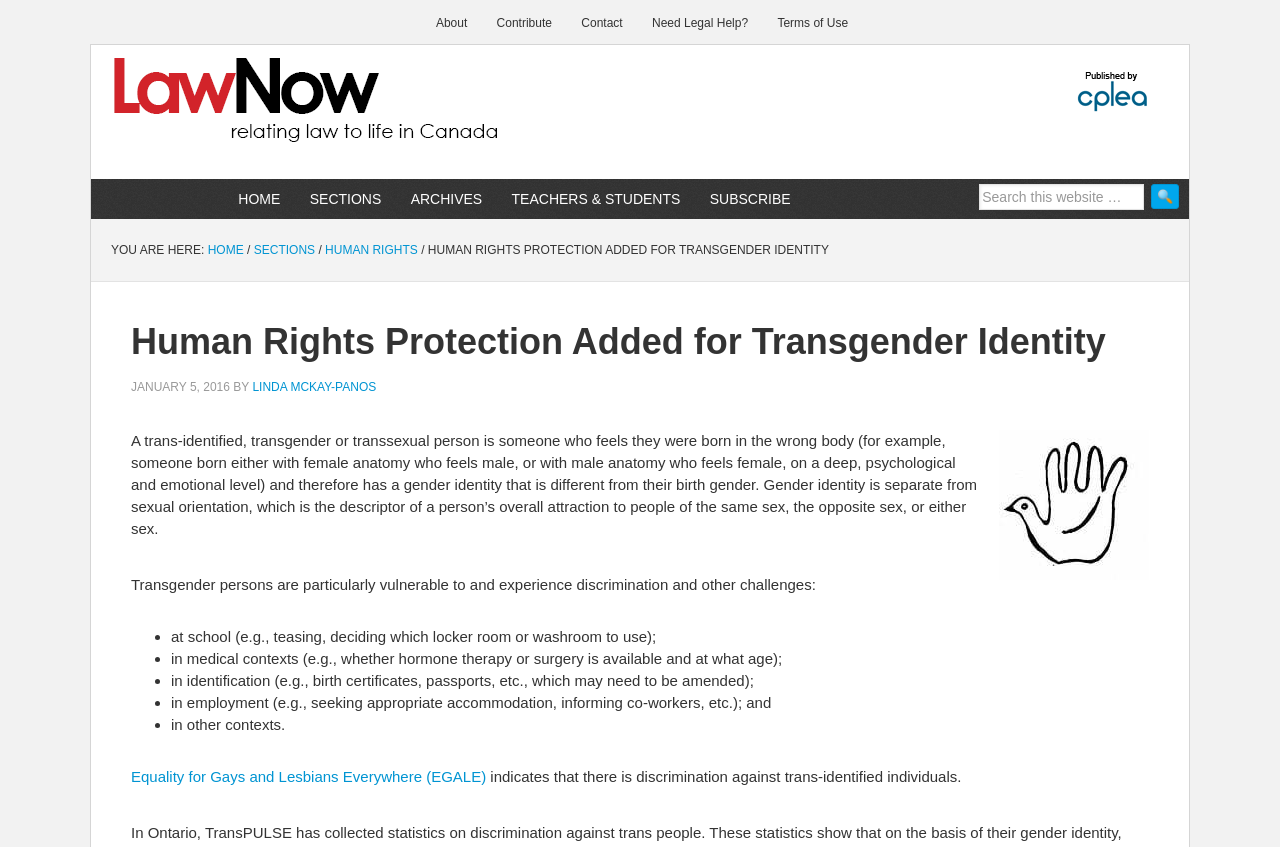Can you find the bounding box coordinates for the element that needs to be clicked to execute this instruction: "Read the article about human rights protection for transgender identity"? The coordinates should be given as four float numbers between 0 and 1, i.e., [left, top, right, bottom].

[0.102, 0.38, 0.898, 0.475]